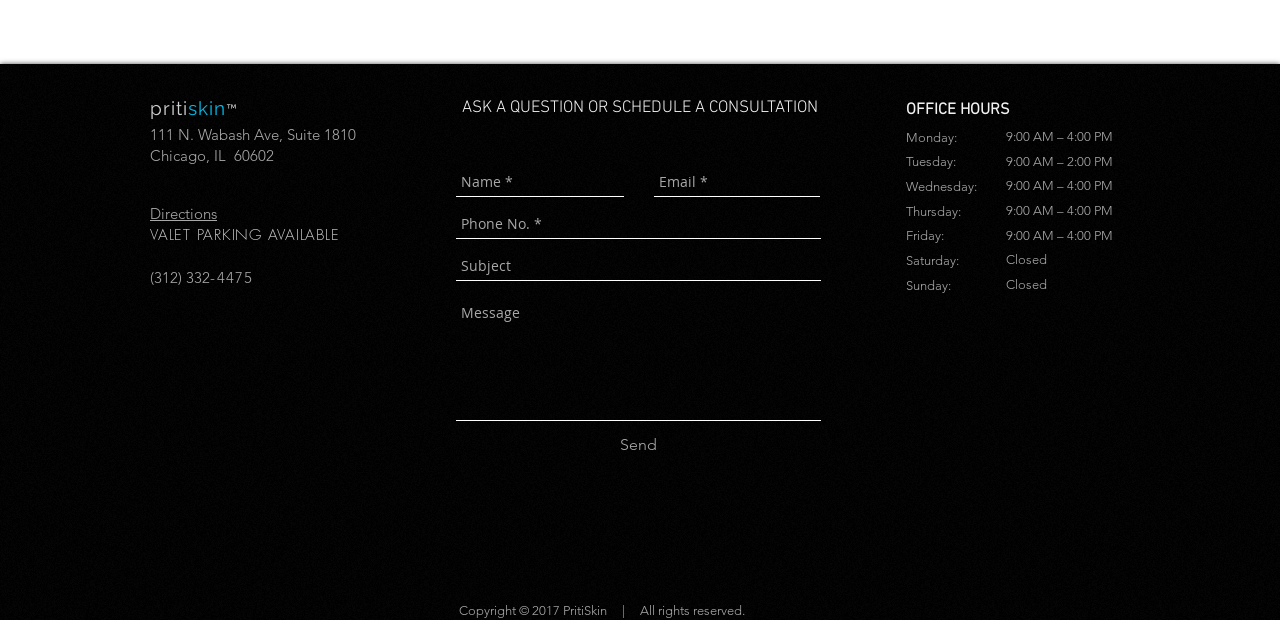Provide the bounding box coordinates of the HTML element this sentence describes: "aria-label="Subject" name="subject" placeholder="Subject"".

[0.356, 0.405, 0.641, 0.453]